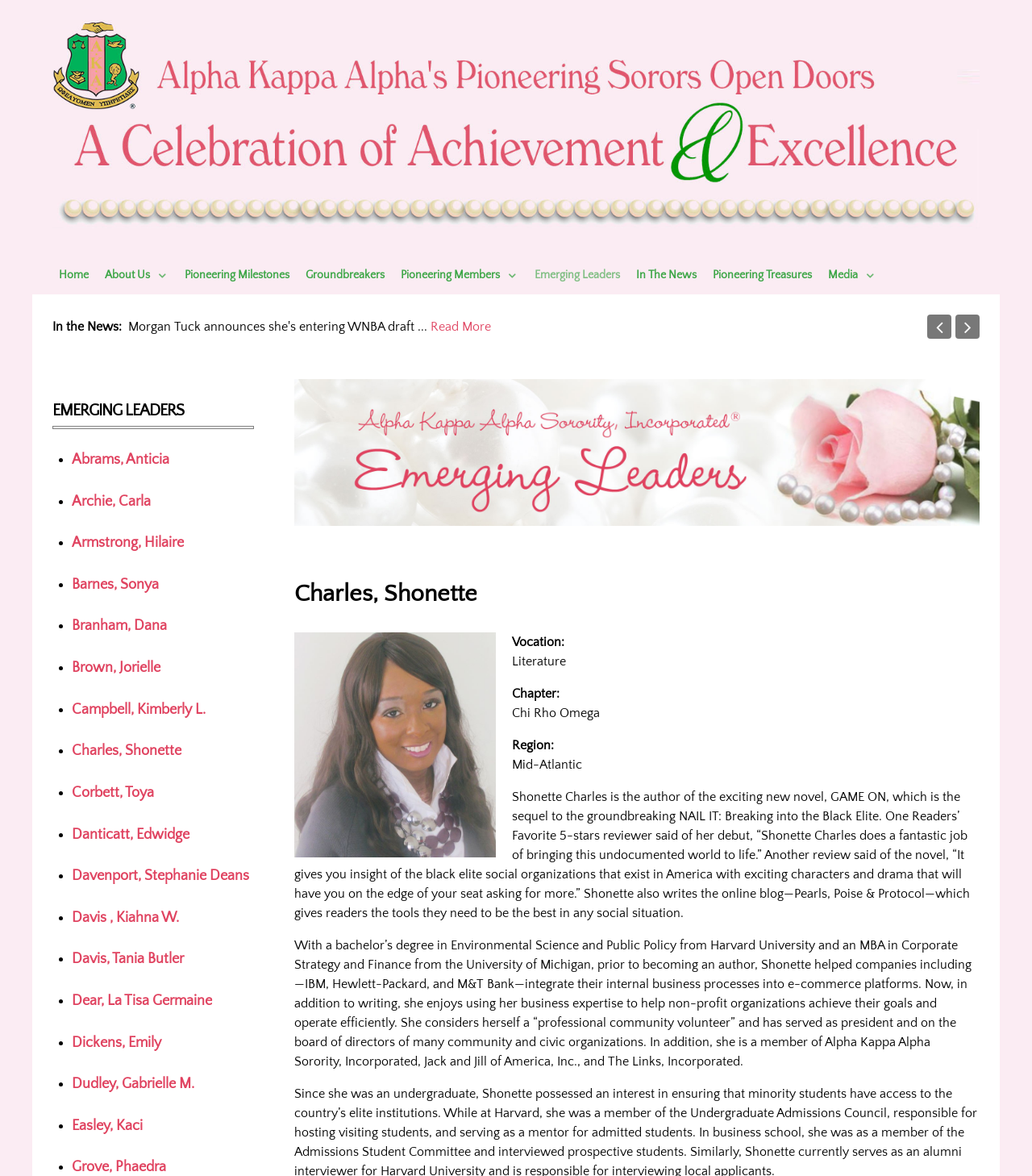Analyze the image and answer the question with as much detail as possible: 
How many links are there in the top navigation menu?

I counted the number of links in the top navigation menu and found that there are 7 links, including 'Home', 'Pioneering Milestones', 'Groundbreakers', 'Pioneering Members', 'Emerging Leaders', 'In The News', and 'Pioneering Treasures'.